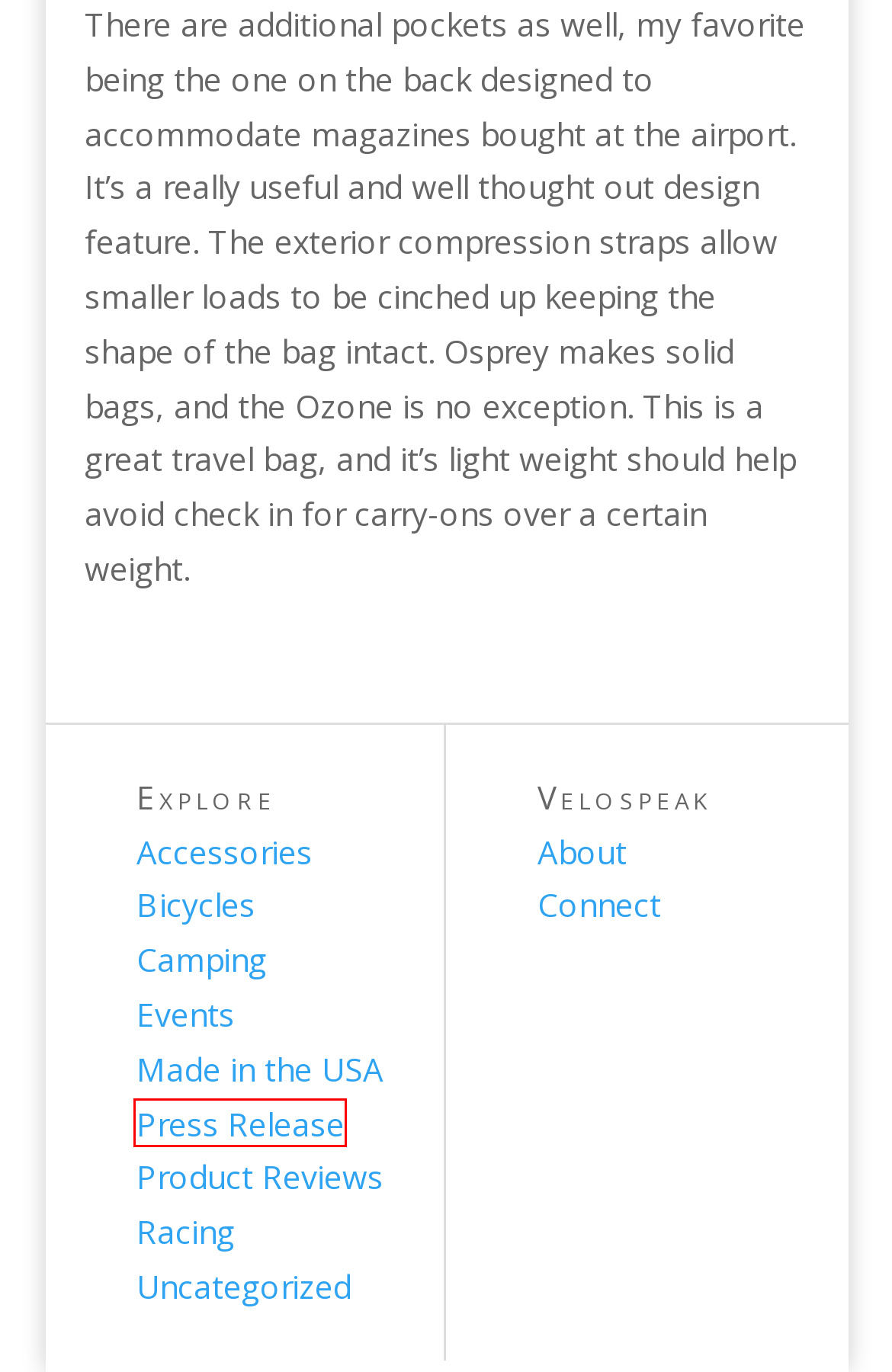You are provided with a screenshot of a webpage that has a red bounding box highlighting a UI element. Choose the most accurate webpage description that matches the new webpage after clicking the highlighted element. Here are your choices:
A. Press Release Archives – velospeak
B. Racing Archives – velospeak
C. Events Archives – velospeak
D. Accessories Archives – velospeak
E. Bicycles Archives – velospeak
F. Camping Archives – velospeak
G. Made in the USA Archives – velospeak
H. About – velospeak

A